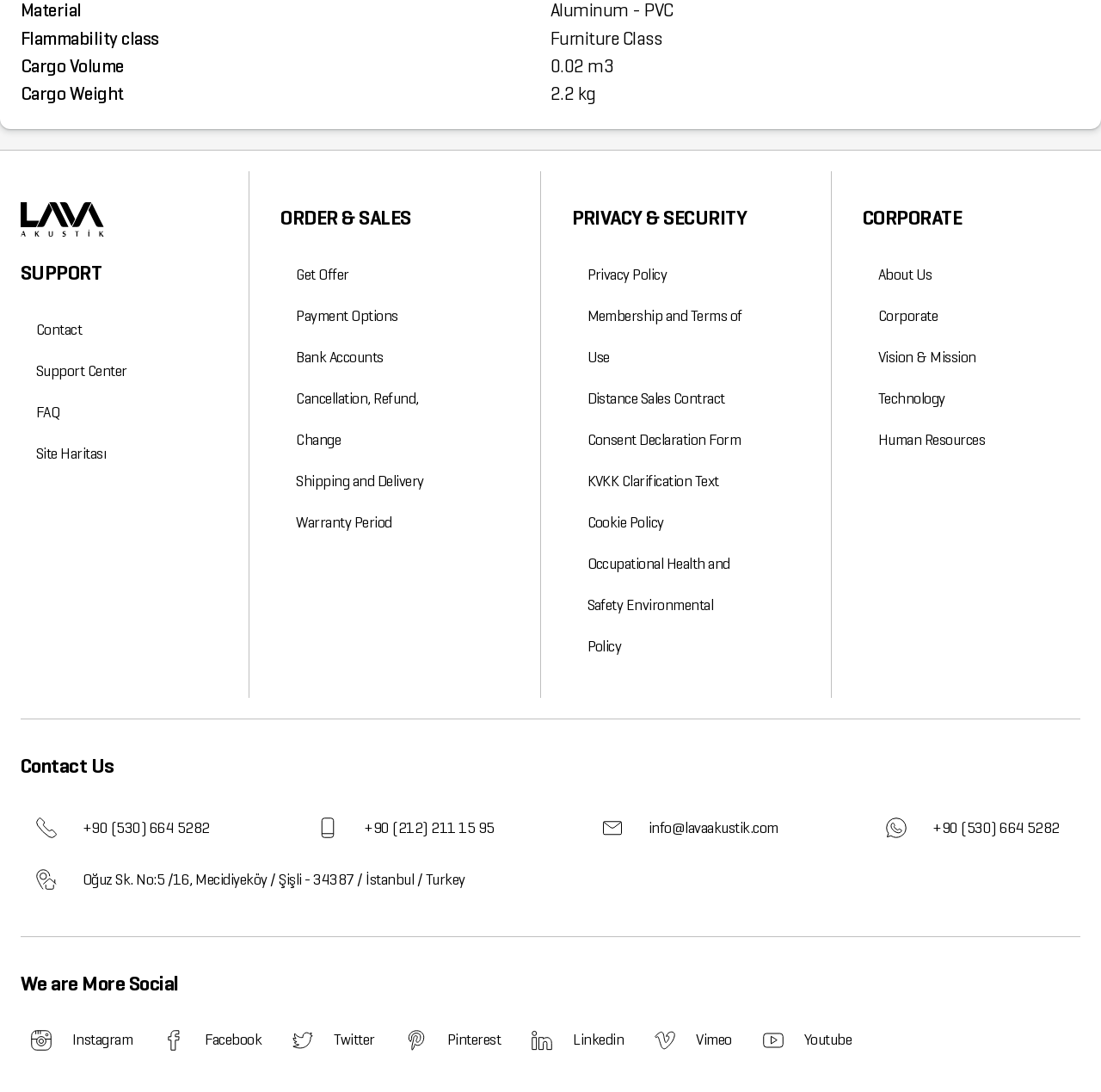Please answer the following question as detailed as possible based on the image: 
How many links are in the footer?

By counting the links in the footer section, I found 17 links, including 'SUPPORT', 'Contact', 'Support Center', and others.